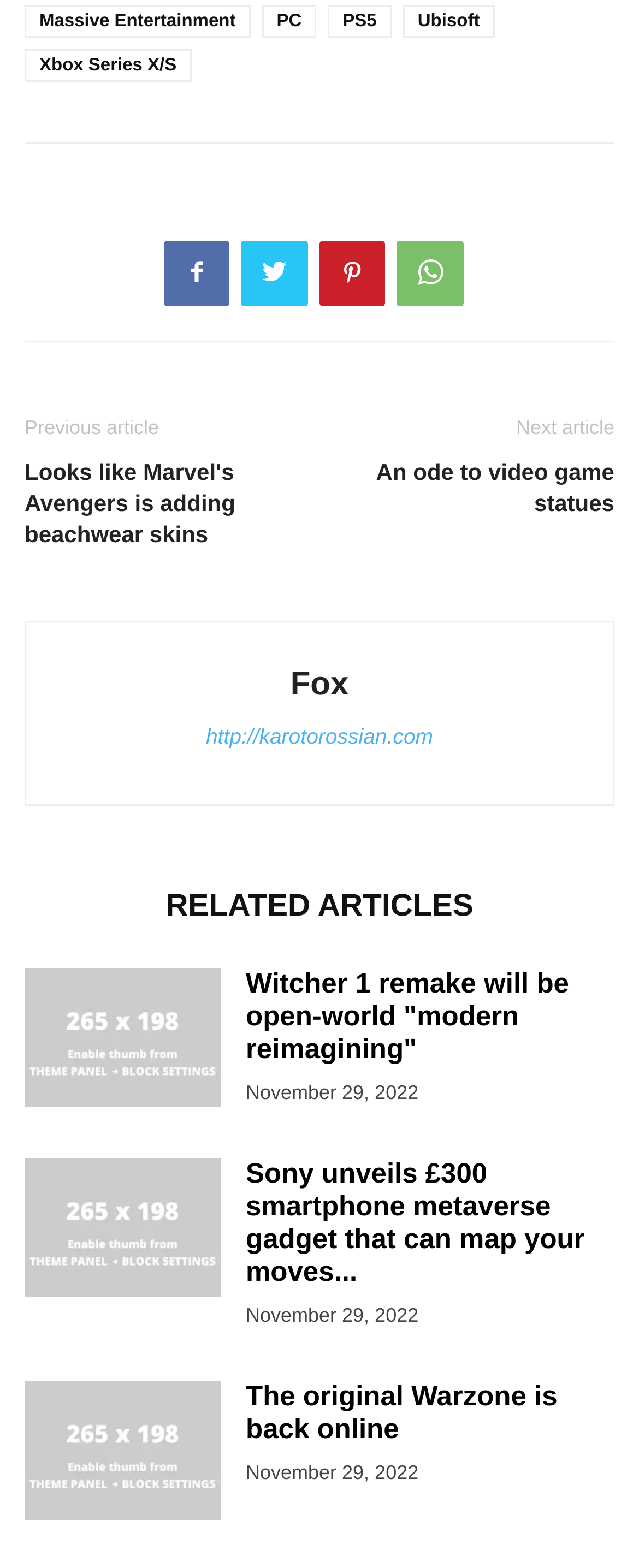Please mark the clickable region by giving the bounding box coordinates needed to complete this instruction: "Read the article about Marvel's Avengers".

[0.038, 0.291, 0.474, 0.351]